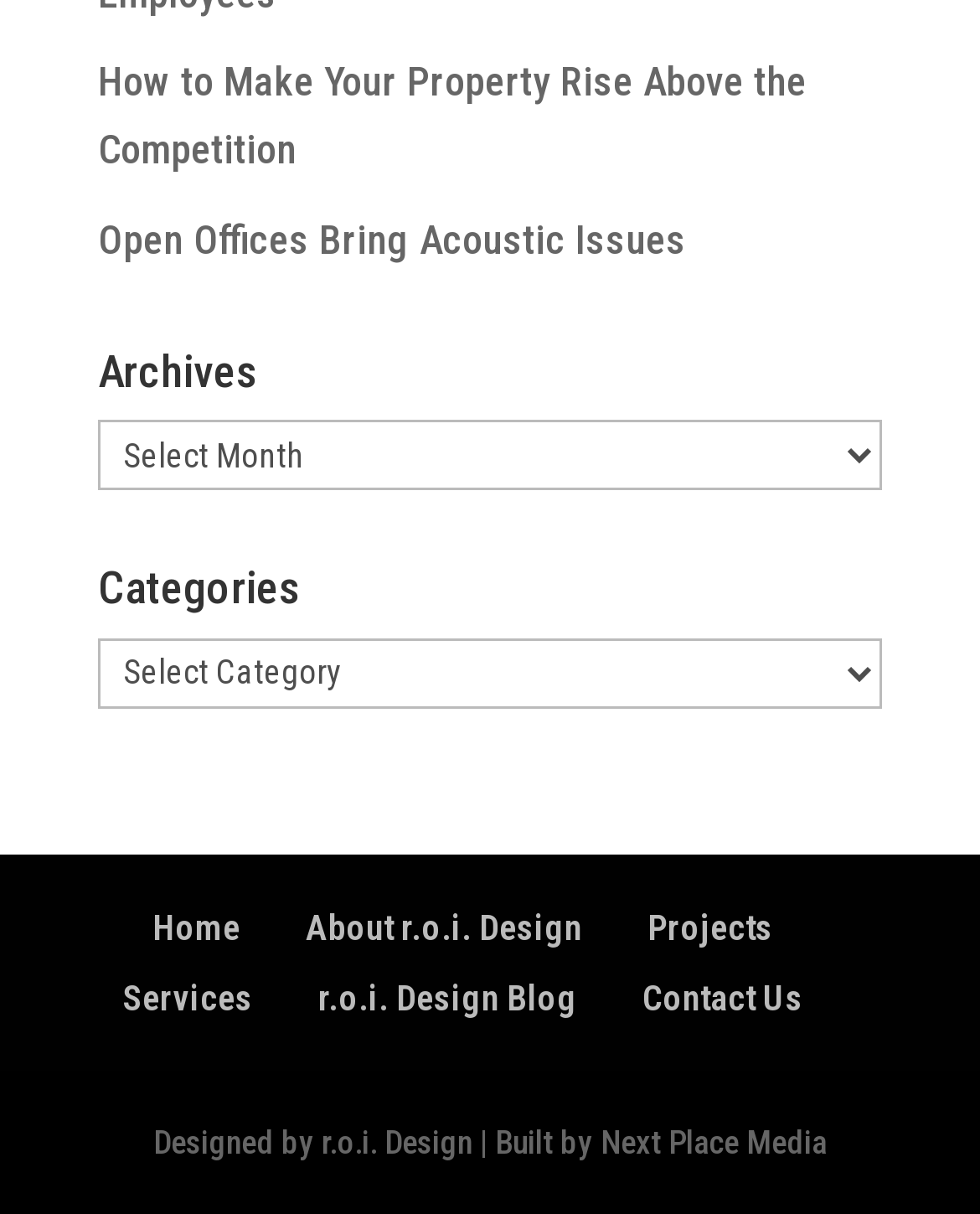Identify the bounding box coordinates for the UI element described as follows: Facebook. Use the format (top-left x, top-left y, bottom-right x, bottom-right y) and ensure all values are floating point numbers between 0 and 1.

None